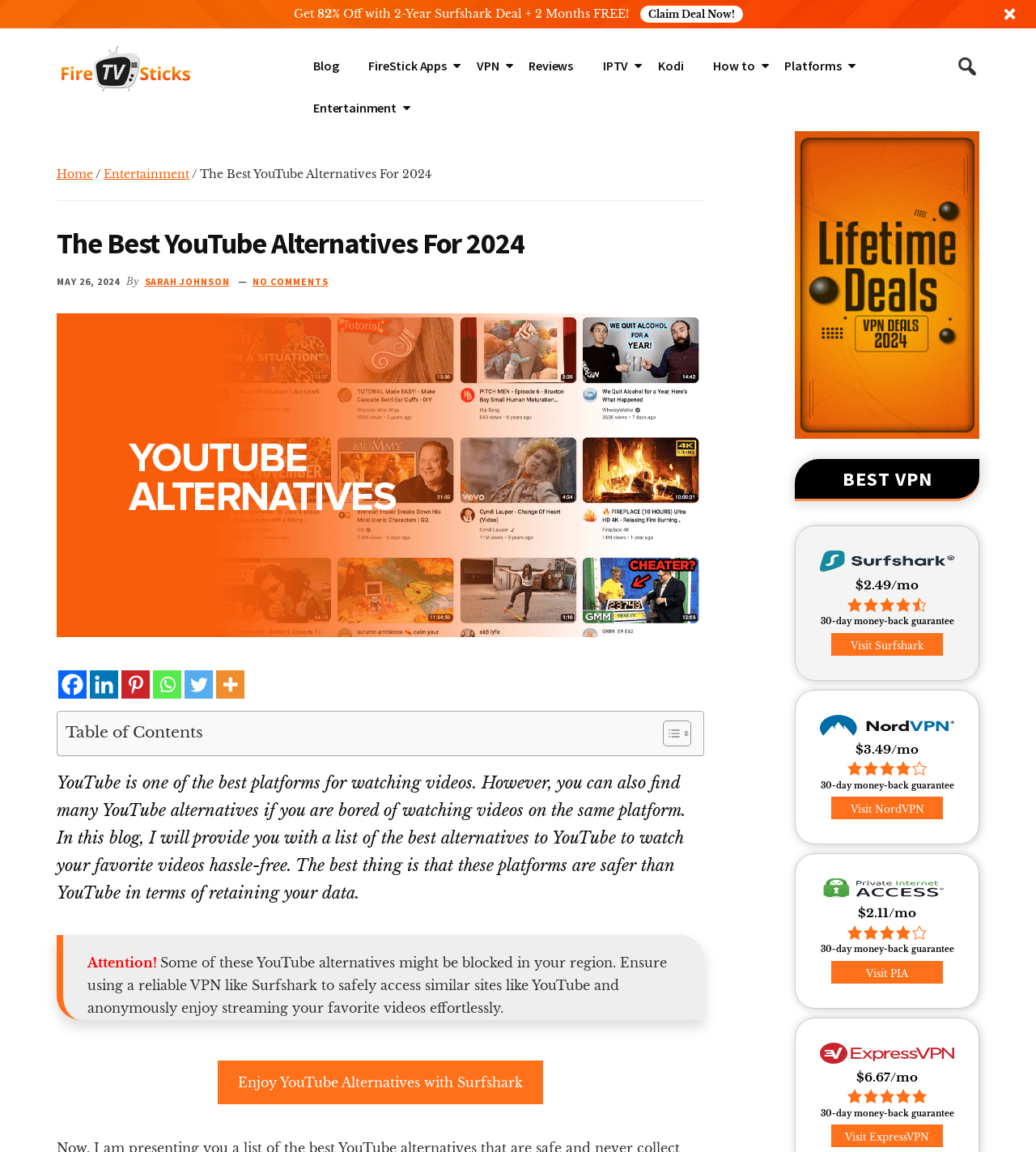What is the primary sidebar about?
Make sure to answer the question with a detailed and comprehensive explanation.

The primary sidebar is dedicated to promoting the best VPN options, including Surfshark, NordVPN, Private Internet Access, and ExpressVPN, with their respective prices and features.